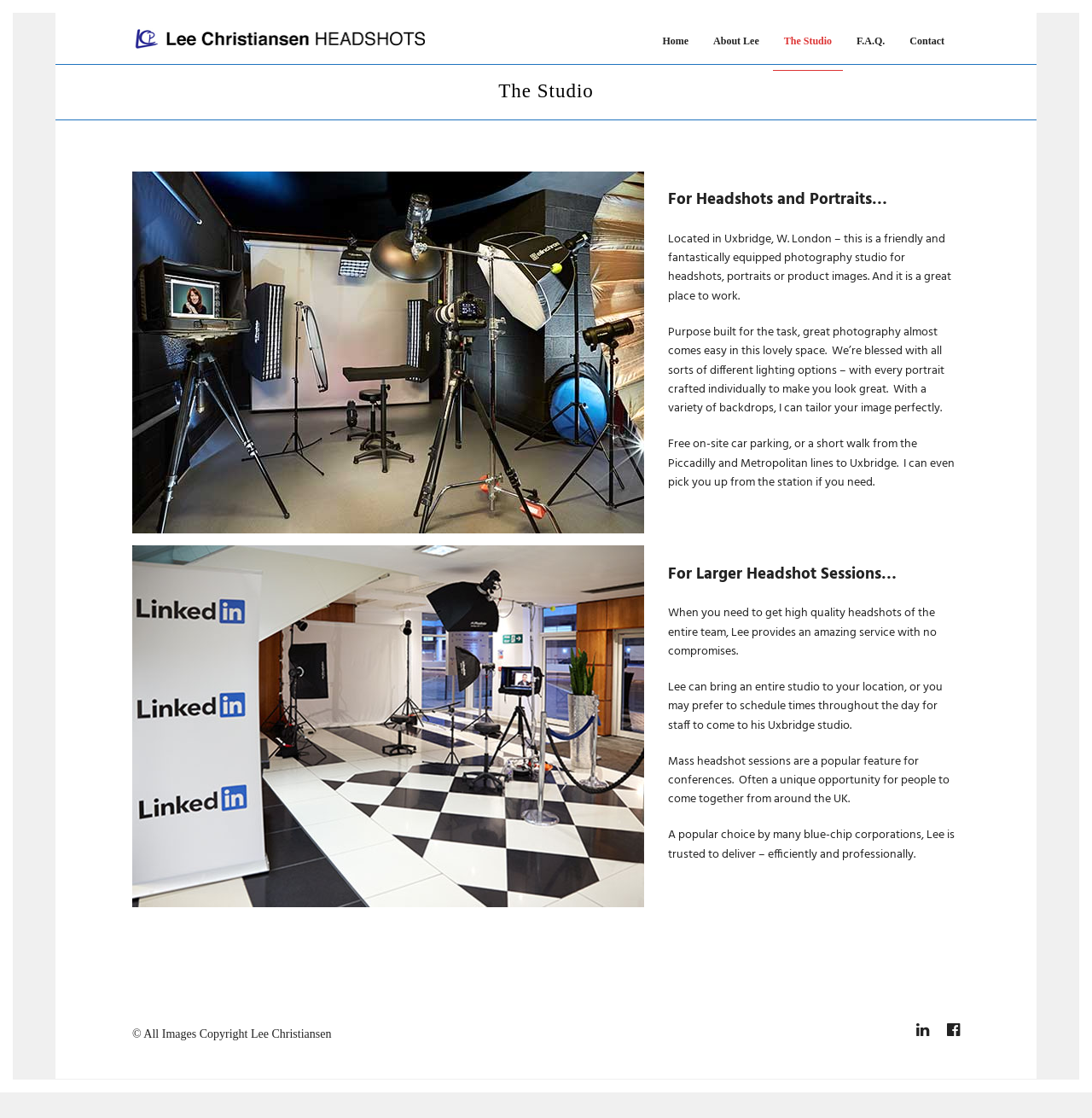Find the bounding box coordinates of the element you need to click on to perform this action: 'Go to the 'About Lee' page'. The coordinates should be represented by four float values between 0 and 1, in the format [left, top, right, bottom].

[0.643, 0.011, 0.705, 0.064]